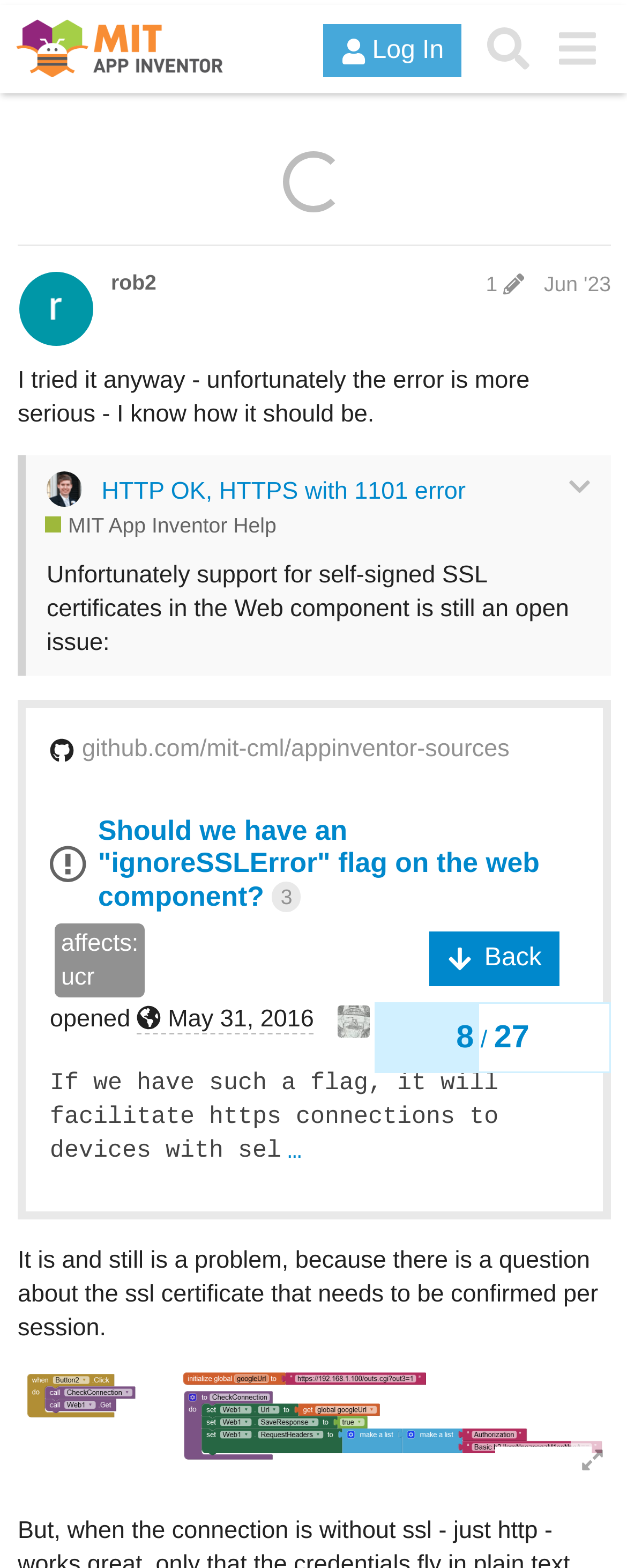Determine the bounding box coordinates for the UI element with the following description: "Youtube". The coordinates should be four float numbers between 0 and 1, represented as [left, top, right, bottom].

None